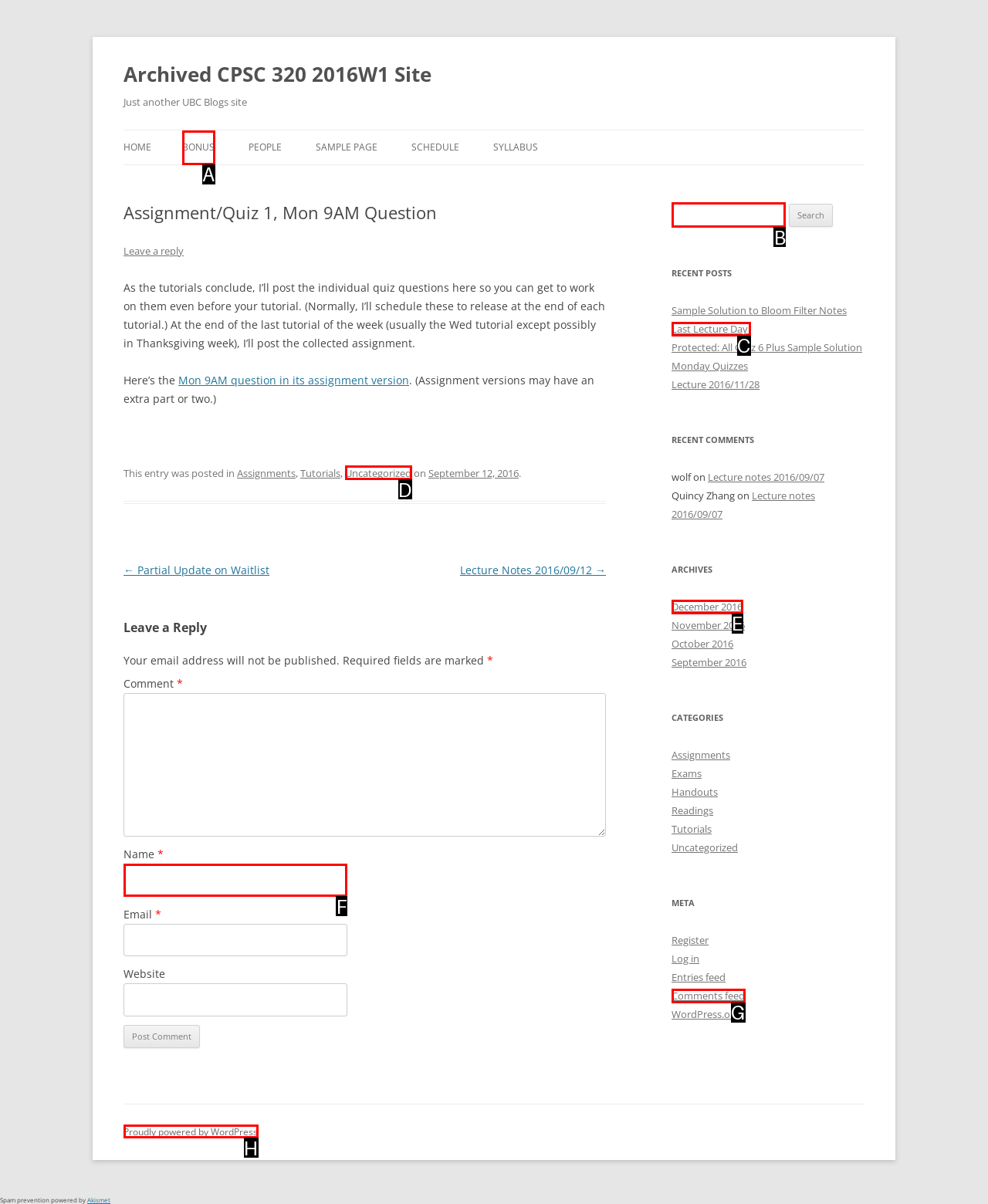Choose the UI element to click on to achieve this task: Search for something. Reply with the letter representing the selected element.

B